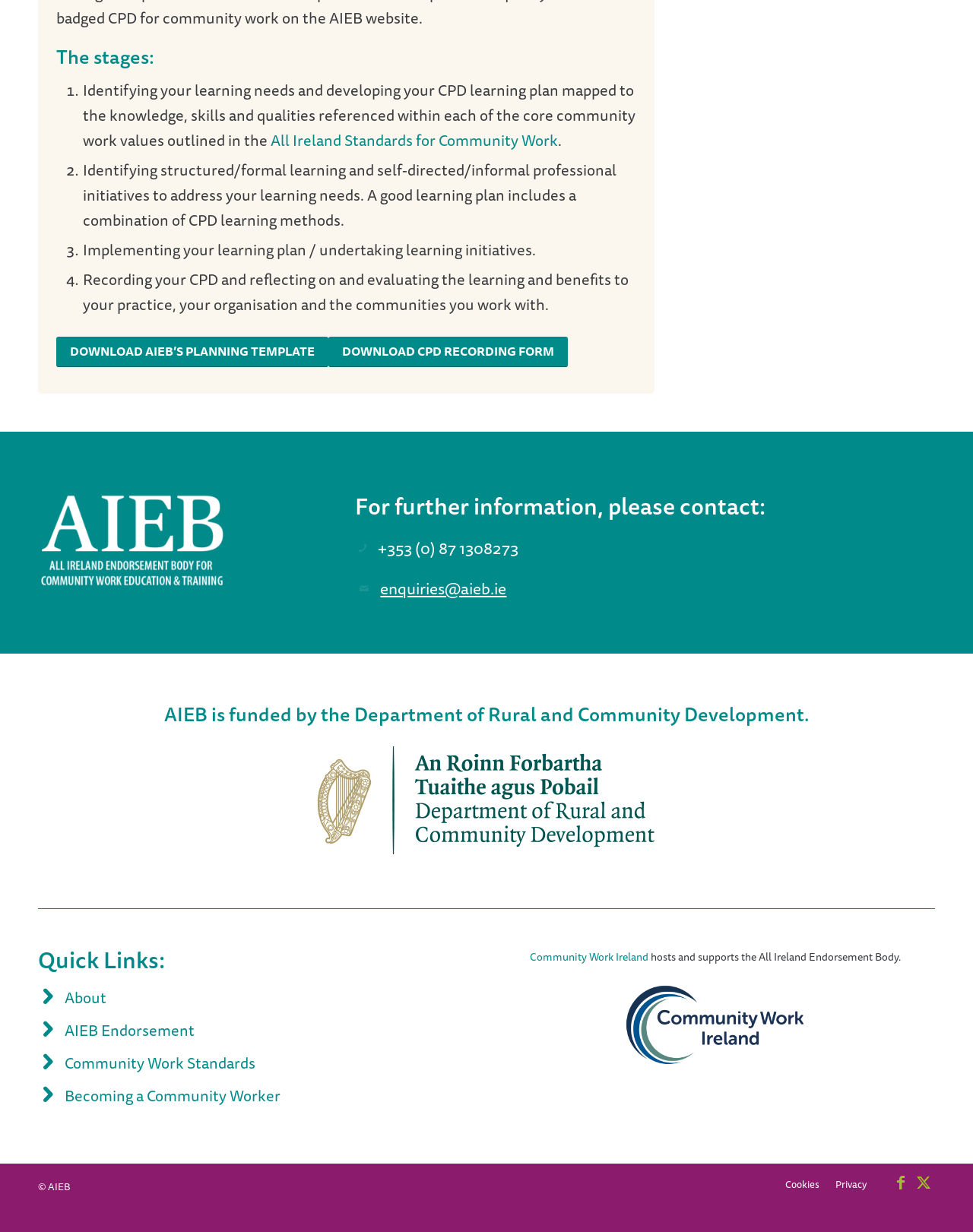What is the name of the department funding AIEB?
Your answer should be a single word or phrase derived from the screenshot.

Department of Rural and Community Development